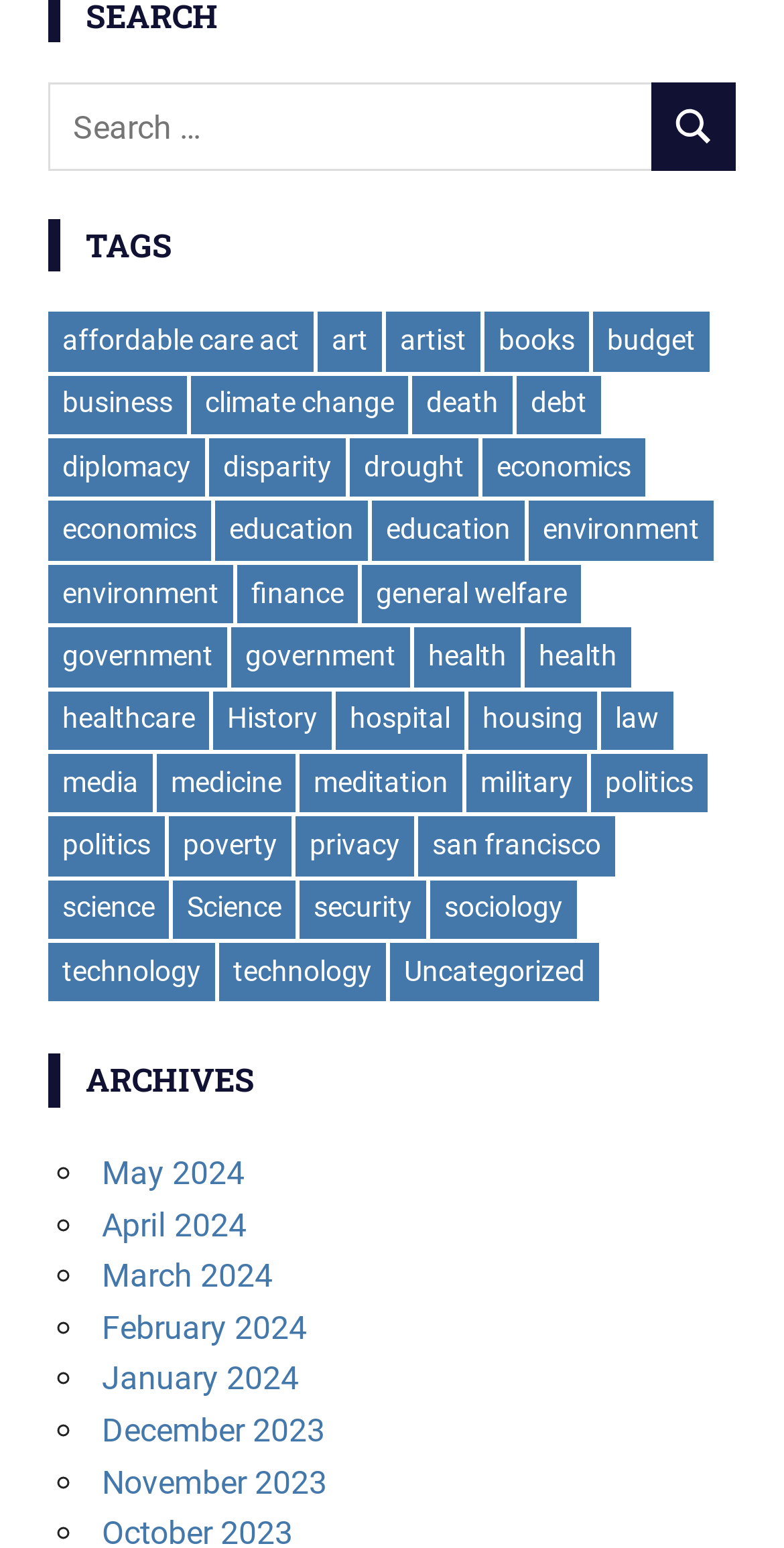How many characters are in the search box?
Answer the question with a thorough and detailed explanation.

I looked at the search box and found that it is empty, with no characters in it.